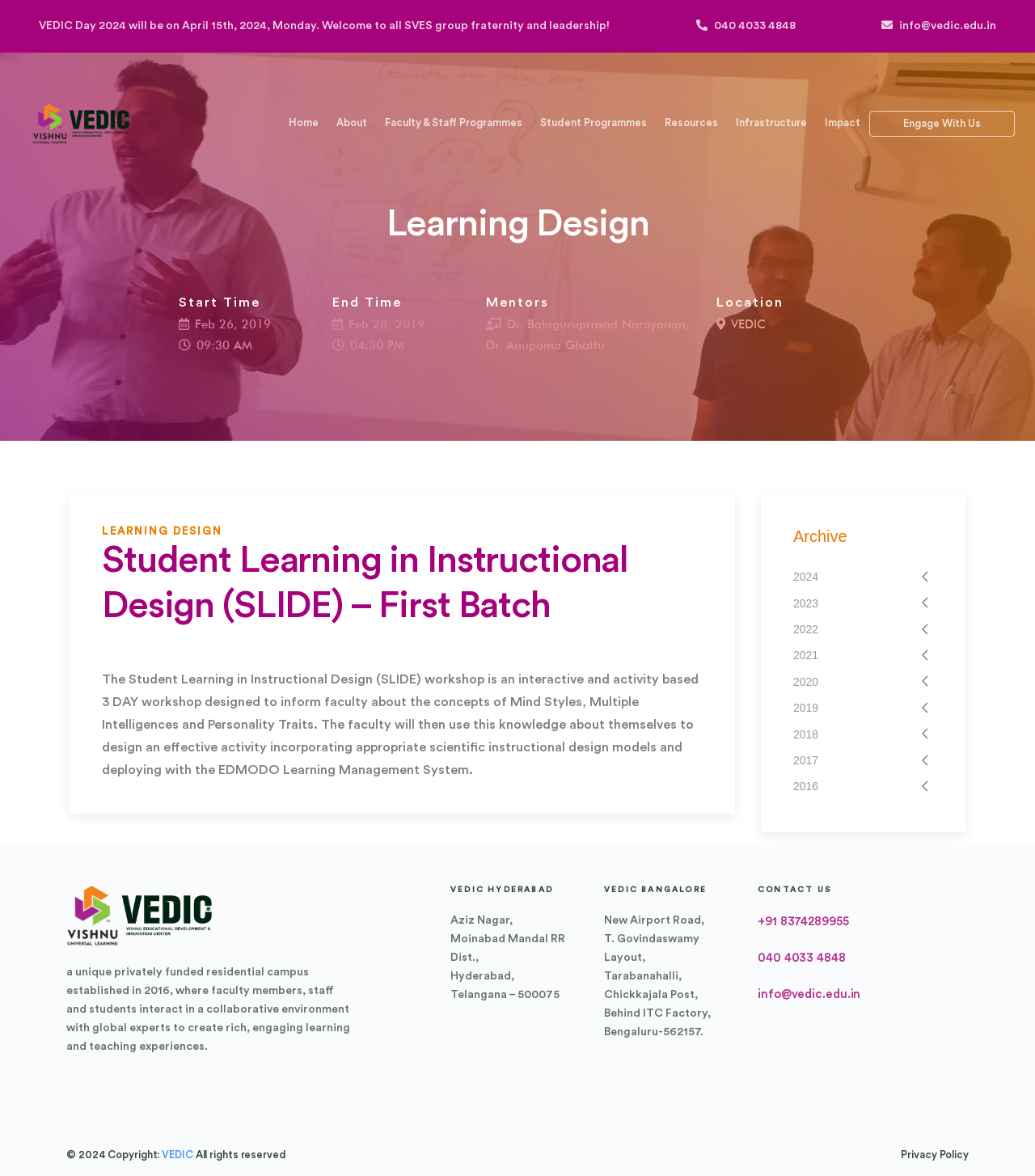Please determine the bounding box coordinates for the UI element described here. Use the format (top-left x, top-left y, bottom-right x, bottom-right y) with values bounded between 0 and 1: Engage With Us

[0.864, 0.095, 0.956, 0.116]